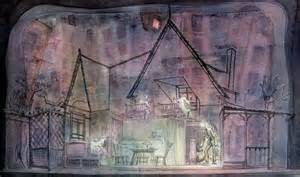Craft a descriptive caption that covers all aspects of the image.

The image portrays a beautifully designed theatrical set, likely representing a scene from a play. It features a quaint house with distinct architectural elements, including peaked roofs and an inviting porch. The intricate details suggest an intimate domestic setting, possibly evoking a sense of nostalgia or warmth. The lighting in the scene adds a dreamlike quality, illuminating the interior where figures are subtly depicted, hinting at action or interaction. The color palette consists of soft pastels, contributing to a whimsical atmosphere. This artistic representation highlights the importance of set design in creating immersive experiences for audiences in theatrical productions, such as those seen on Broadway, where the environment plays a crucial role in storytelling.